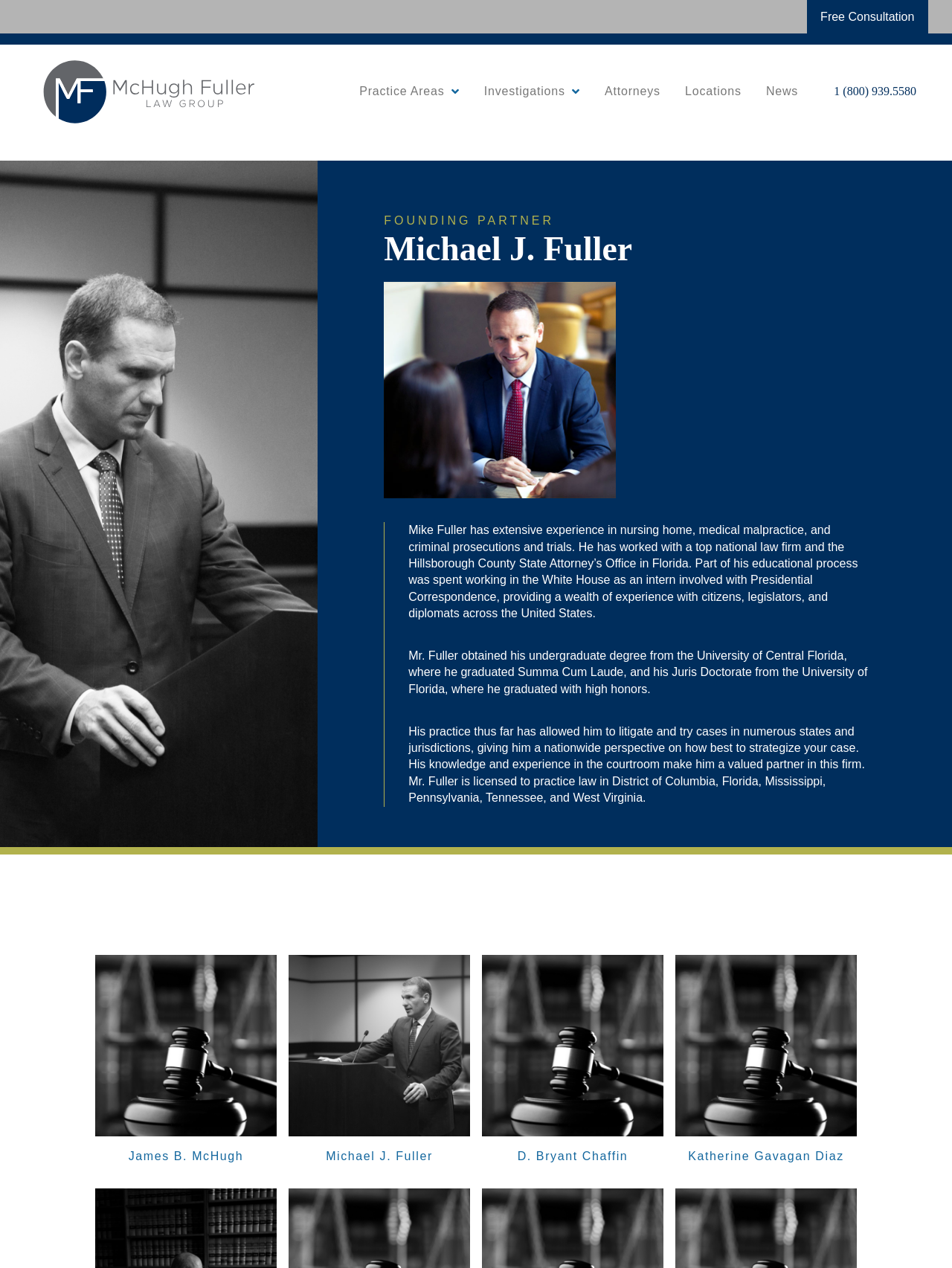Generate a thorough caption detailing the webpage content.

This webpage is about Michael J. Fuller, a founding partner of a law firm. At the top right corner, there is a "Free Consultation" link. Below it, there is an image, likely a logo or a profile picture. 

On the top navigation bar, there are five links: "Practice Areas", "Investigations", "Attorneys", "Locations", and "News", arranged from left to right. 

To the right of the image, there is a phone number "1 (800) 939.5580" displayed. Below the image, there is a heading "Michael J. Fuller" and a brief description of his experience and background, including his work in nursing home, medical malpractice, and criminal prosecutions and trials. 

Further down, there are three paragraphs of text describing his educational background, work experience, and practice areas. Below these paragraphs, there are six links to different attorneys, including Michael J. Fuller, with their corresponding images. These links are arranged in two rows, with three links in each row.